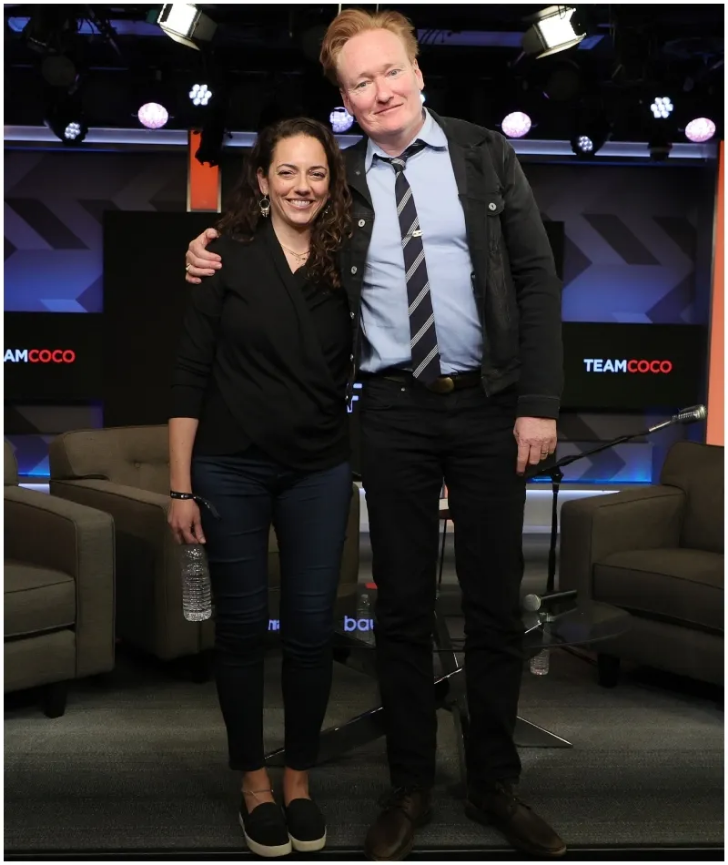Give a thorough caption for the picture.

In this engaging photo, Sona Movsesian, Conan O’Brien’s long-time assistant and collaborator, stands alongside Conan himself, showcasing their close professional relationship. With a warm smile, Sona embodies her role not just as a personal assistant but also as a vital creative partner, having worked with Conan for over 13 years. The duo is captured in a relaxed studio setting, indicative of their dynamic that combines humor and collaboration.

Sona is dressed casually, reflecting her approachable personality, while Conan, known for his distinctive style, sports a smart-casual look with a blue shirt and a black jacket. The backdrop features branding related to Conan’s media presence, further emphasizing their shared career in entertainment. This moment highlights the unique bond between them, characterized by camaraderie and mutual respect in the world of comedy and talk shows.